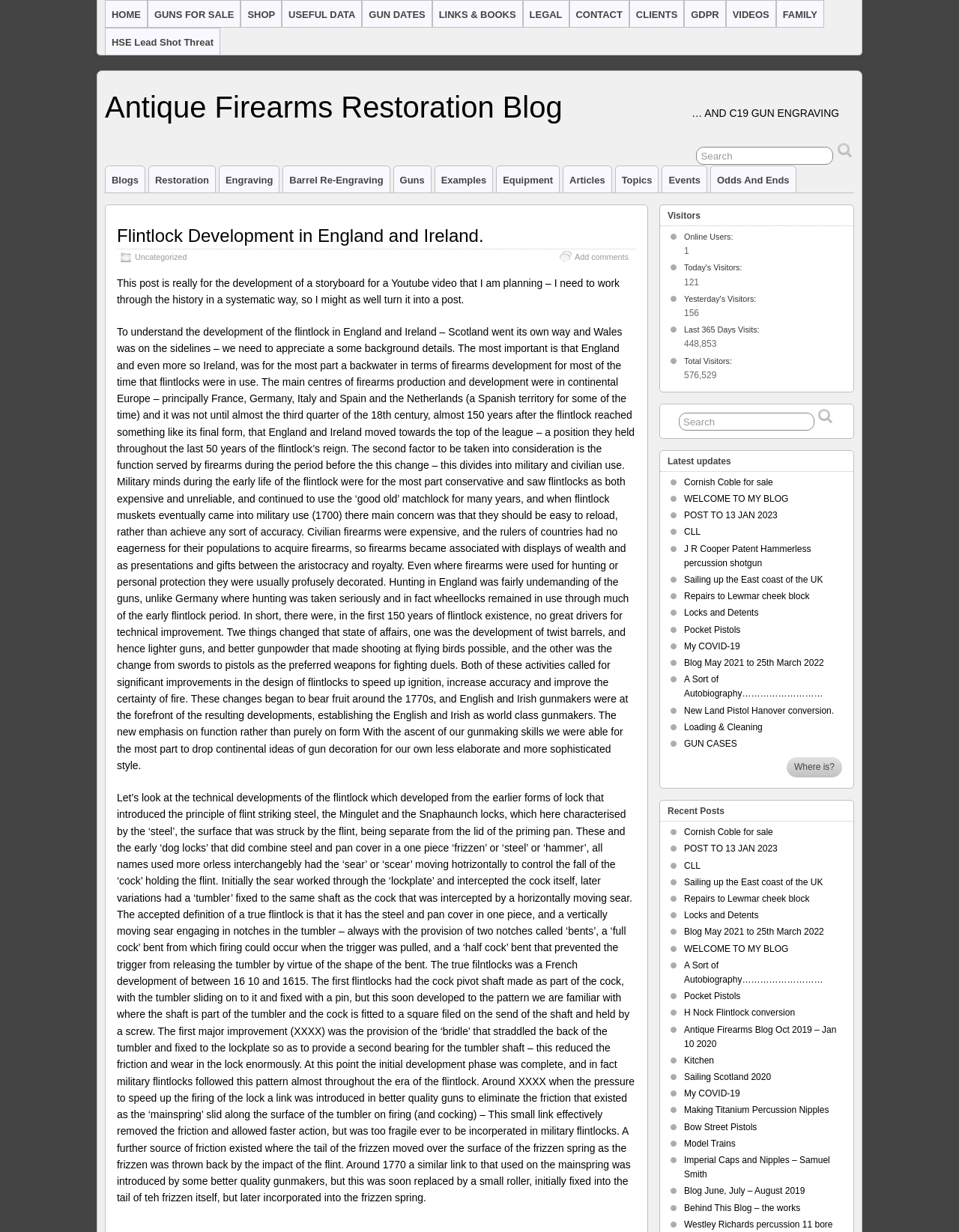Find the bounding box of the element with the following description: "Sailing Scotland 2020". The coordinates must be four float numbers between 0 and 1, formatted as [left, top, right, bottom].

[0.713, 0.87, 0.804, 0.878]